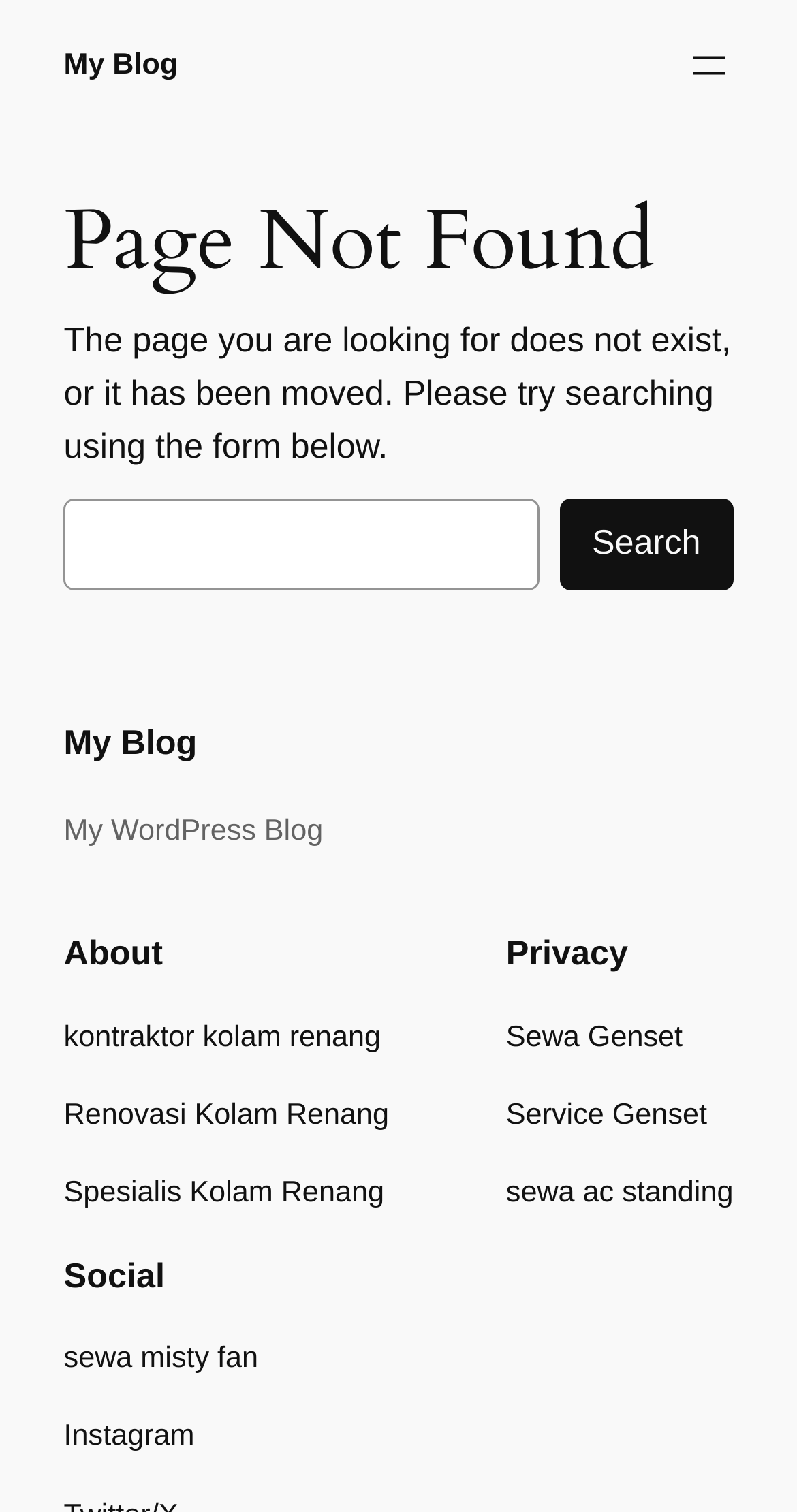What is the purpose of the button with the text 'Open menu'?
Please answer the question with a single word or phrase, referencing the image.

Open menu